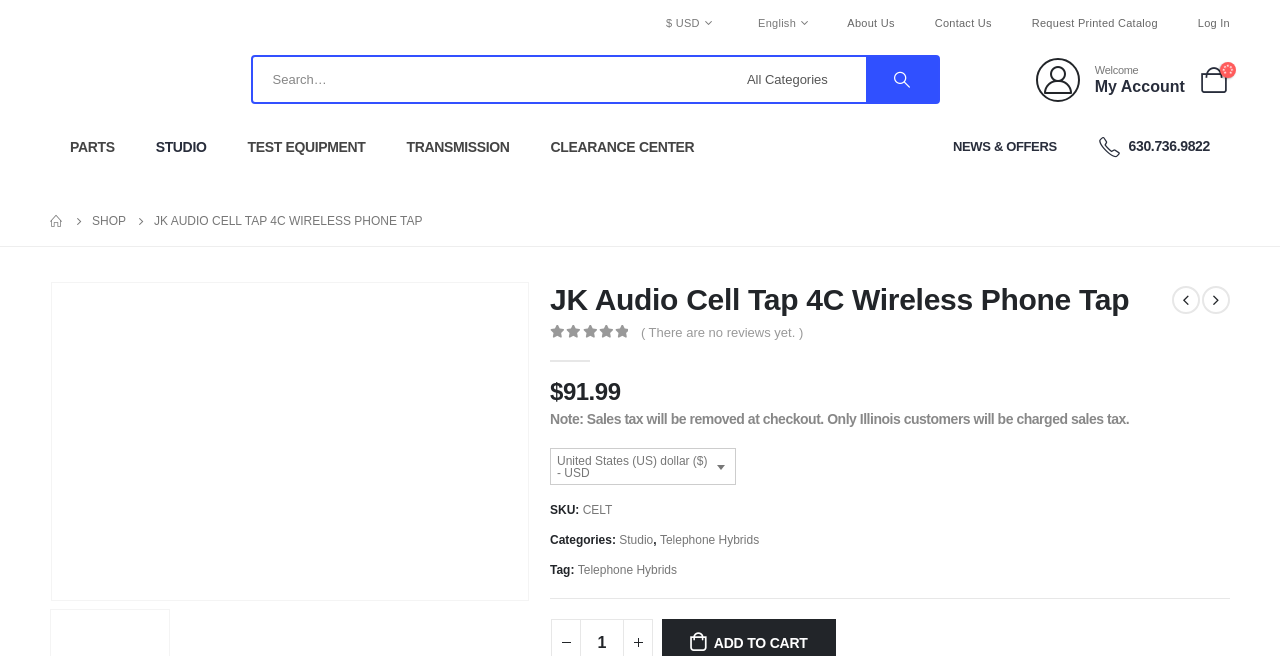Using the description "0 Comments", predict the bounding box of the relevant HTML element.

None